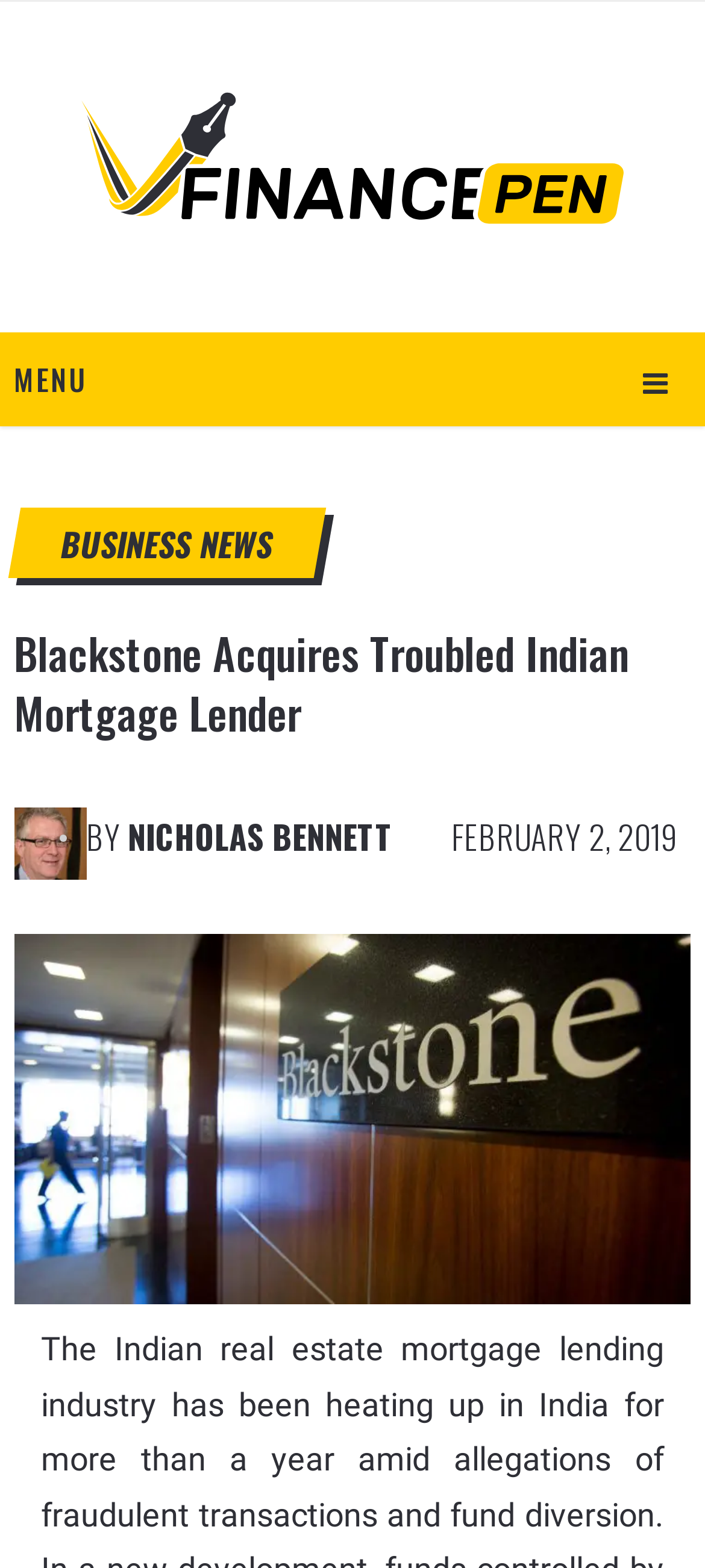Find the bounding box coordinates for the HTML element described as: "alt="FinancePen"". The coordinates should consist of four float values between 0 and 1, i.e., [left, top, right, bottom].

[0.115, 0.092, 0.885, 0.157]